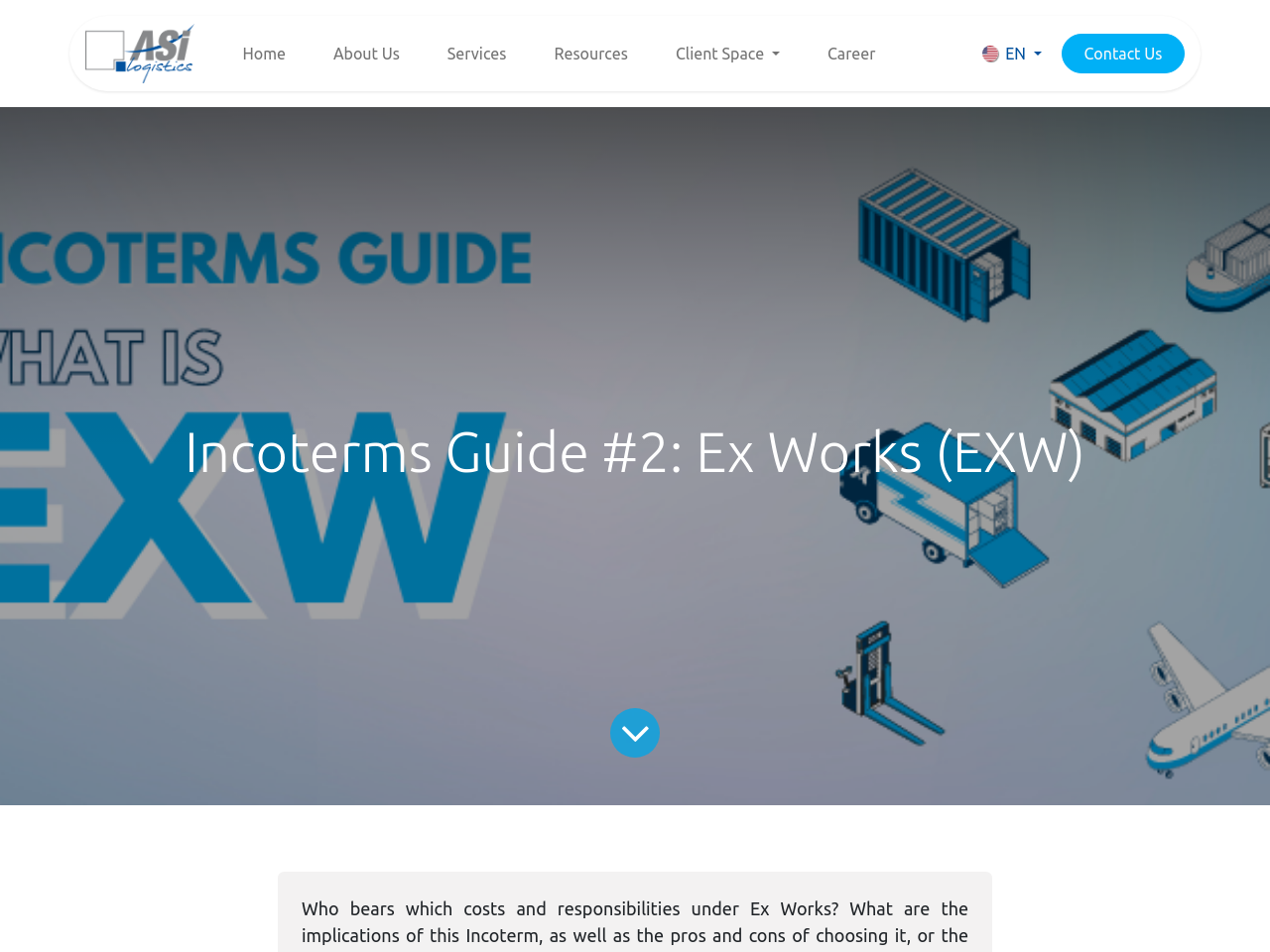Please specify the bounding box coordinates of the area that should be clicked to accomplish the following instruction: "Click the logo of ASI Logistics". The coordinates should consist of four float numbers between 0 and 1, i.e., [left, top, right, bottom].

[0.067, 0.025, 0.153, 0.088]